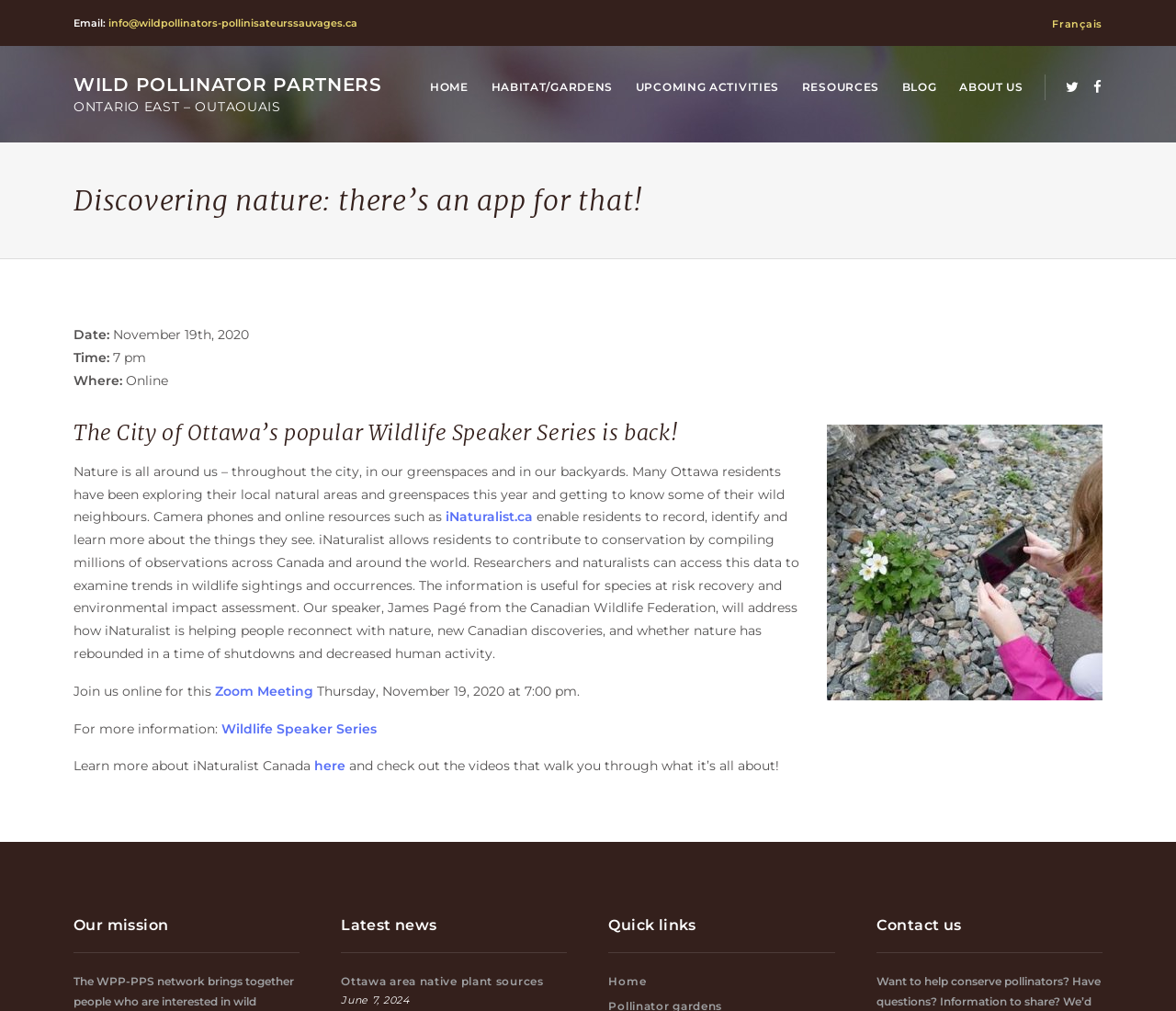Describe all visible elements and their arrangement on the webpage.

The webpage is about Wild Pollinator Partners, an organization focused on nature and conservation. At the top left, there is an email address and a link to a French version of the page. Below this, there is a navigation menu with links to different sections of the website, including Home, Habitat/Gardens, Upcoming Activities, Resources, Blog, and About Us.

The main content of the page is an announcement about an online event, "Discovering nature: there's an app for that!", which is part of the City of Ottawa's Wildlife Speaker Series. The event is scheduled for November 19th, 2020, at 7 pm, and will feature a speaker from the Canadian Wildlife Federation discussing how the iNaturalist app is helping people reconnect with nature.

Below the event announcement, there is a paragraph of text describing the benefits of using iNaturalist, including contributing to conservation efforts and learning more about local wildlife. There is also a link to join the online Zoom meeting and more information about the Wildlife Speaker Series.

At the bottom of the page, there are three columns of links and headings. The left column has a heading "Our mission" and is likely a brief description of the organization's goals. The middle column has a heading "Latest news" and includes a link to "Ottawa area native plant sources" and a date, June 7, 2024. The right column has a heading "Quick links" with a link to the Home page, and a heading "Contact us" with no additional information.

Throughout the page, there are several links to external resources, including iNaturalist.ca and the Canadian Wildlife Federation. The overall layout is organized and easy to follow, with clear headings and concise text.